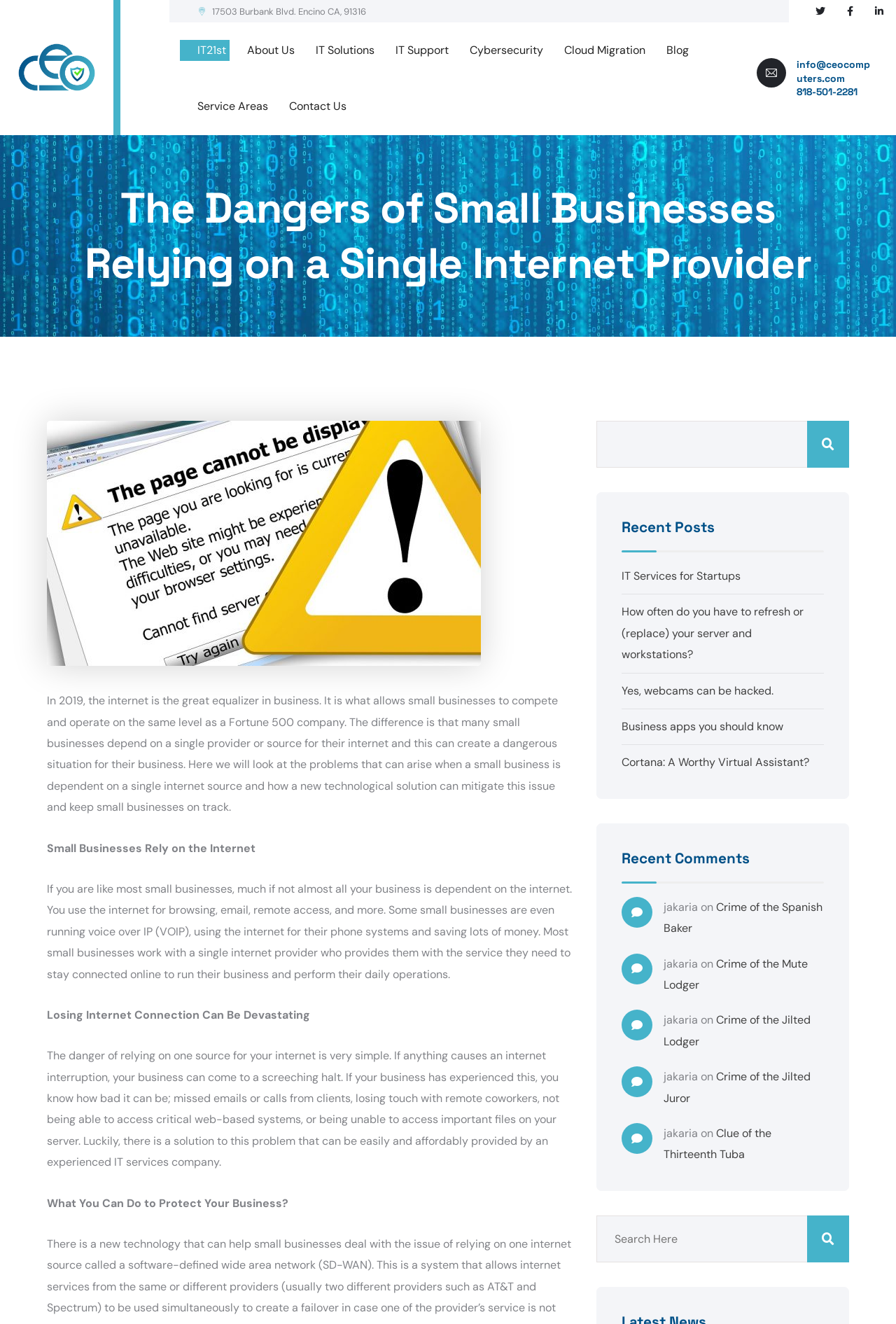Determine the bounding box coordinates for the area you should click to complete the following instruction: "Contact the company".

[0.303, 0.073, 0.391, 0.089]